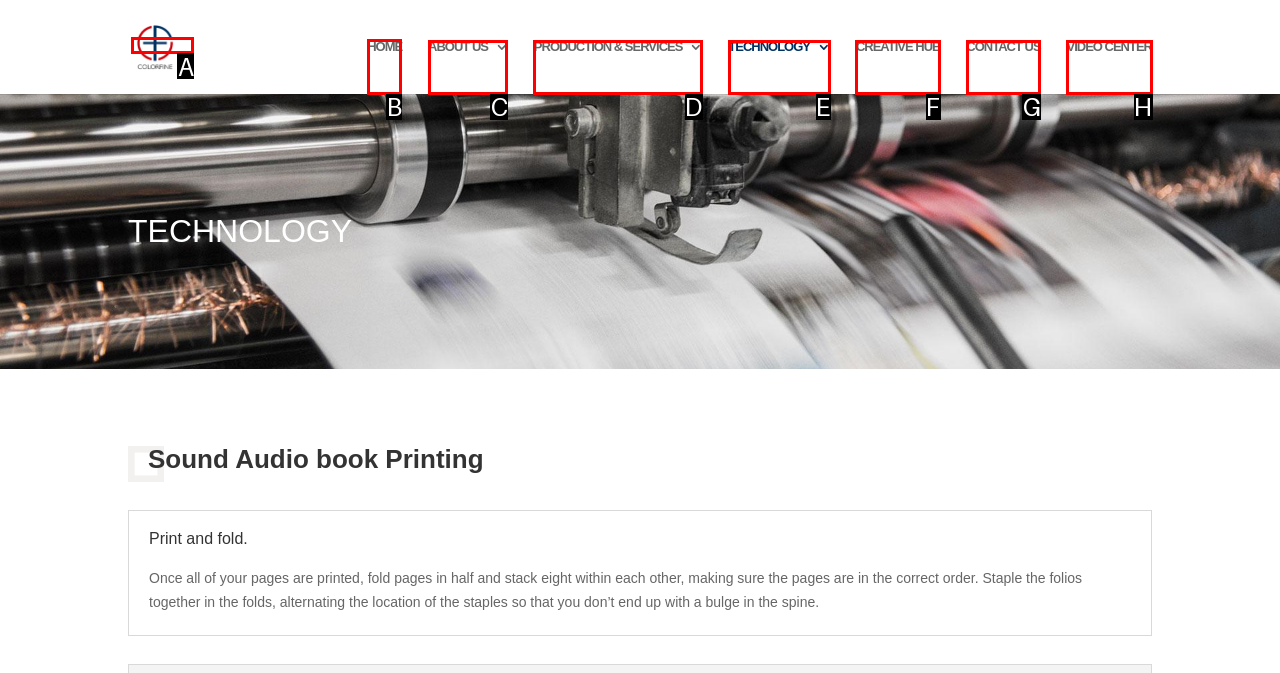Which option should you click on to fulfill this task: go to HOME page? Answer with the letter of the correct choice.

B